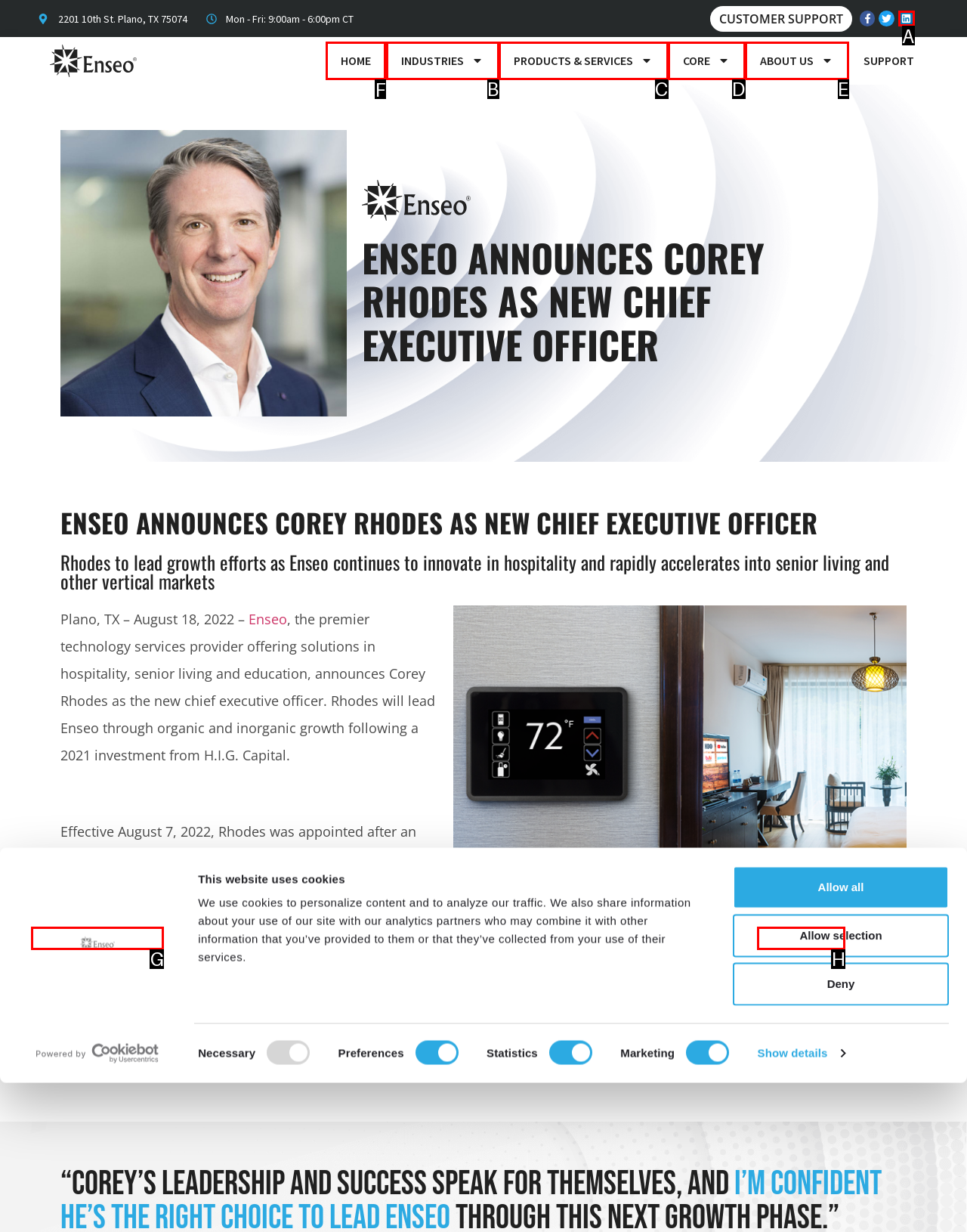Given the task: Go to the Immigration page, point out the letter of the appropriate UI element from the marked options in the screenshot.

None